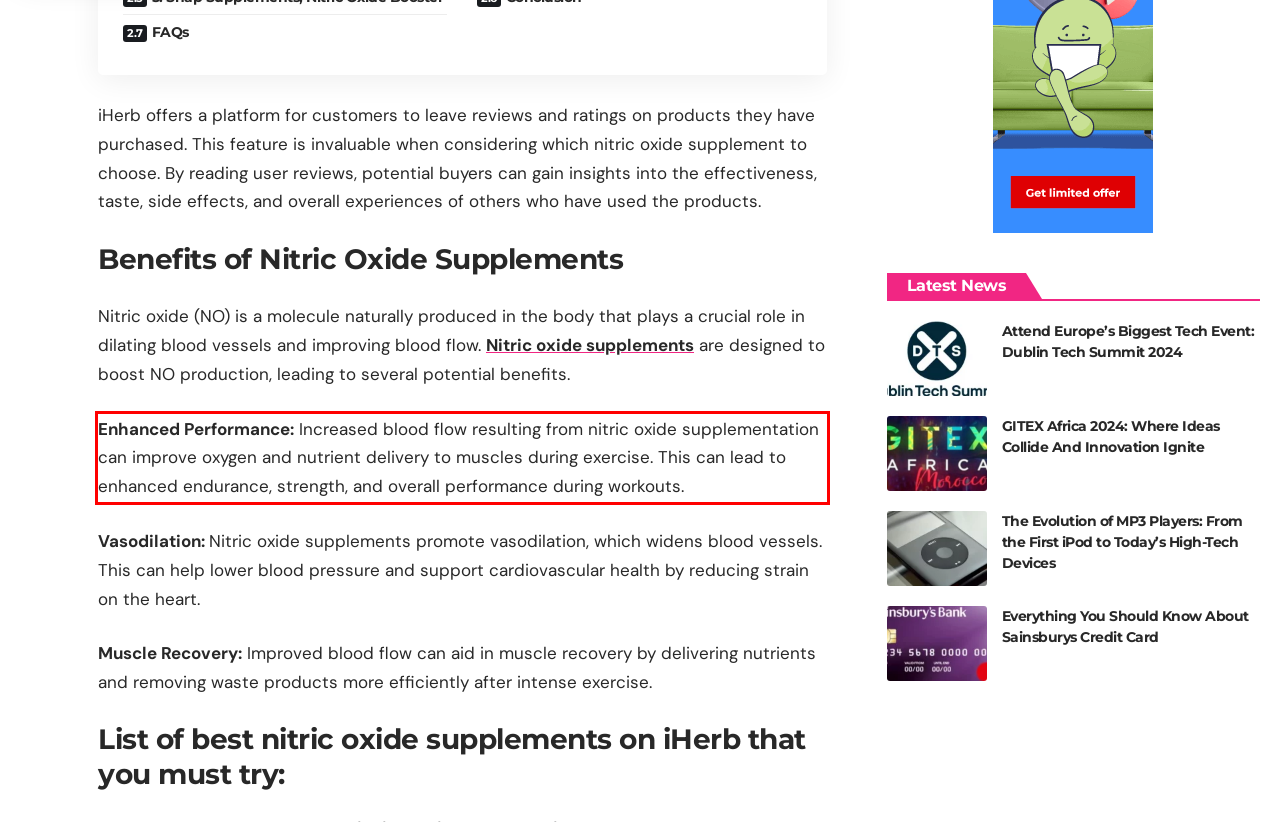Within the screenshot of a webpage, identify the red bounding box and perform OCR to capture the text content it contains.

Enhanced Performance: Increased blood flow resulting from nitric oxide supplementation can improve oxygen and nutrient delivery to muscles during exercise. This can lead to enhanced endurance, strength, and overall performance during workouts.